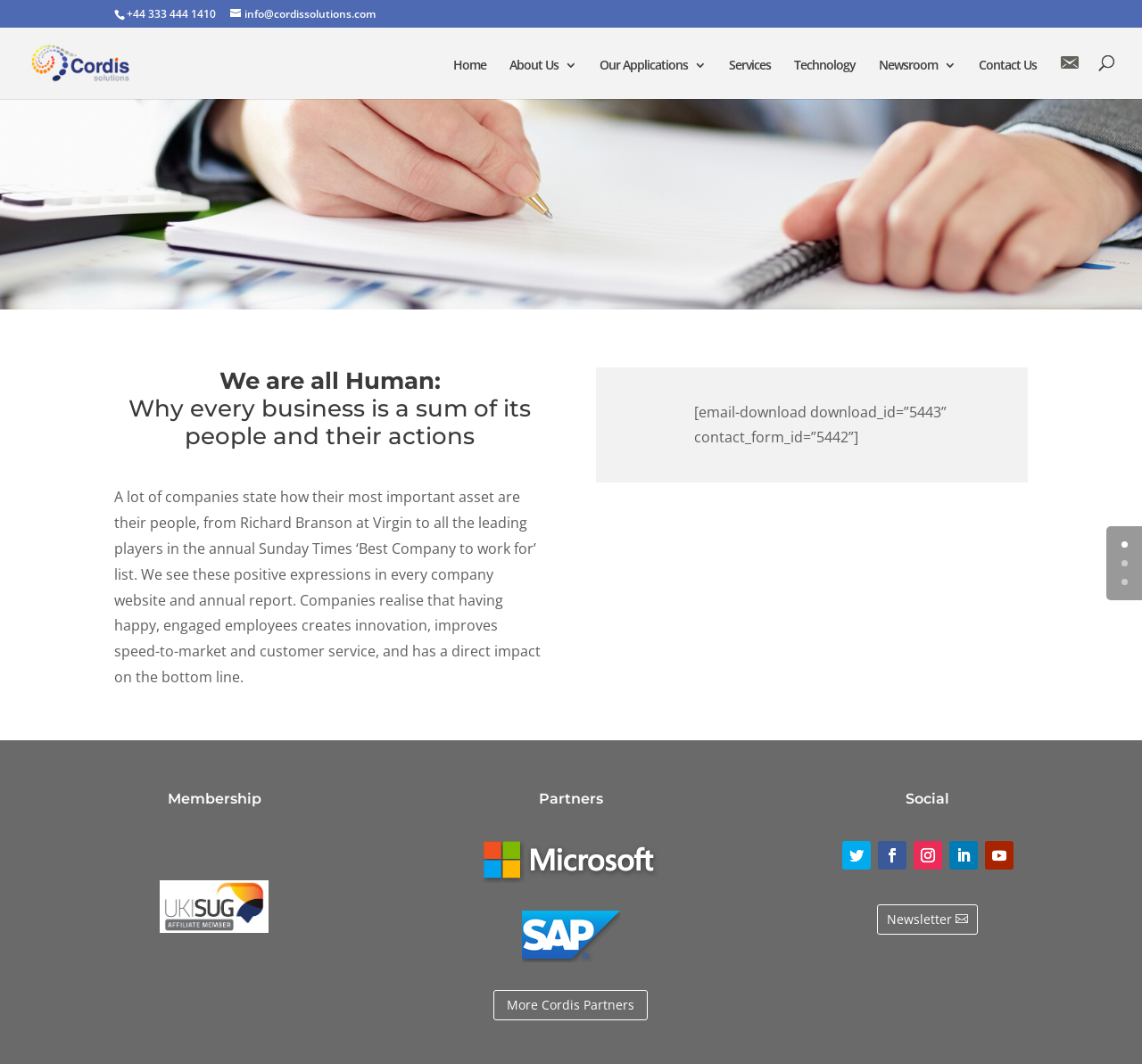How many social media links are available on the webpage?
Offer a detailed and exhaustive answer to the question.

The social media links can be found at the bottom of the webpage, in the links with the bounding box coordinates [0.737, 0.79, 0.762, 0.817], [0.769, 0.79, 0.794, 0.817], [0.8, 0.79, 0.825, 0.817], [0.831, 0.79, 0.856, 0.817], and [0.862, 0.79, 0.887, 0.817]. There are 5 social media links in total.